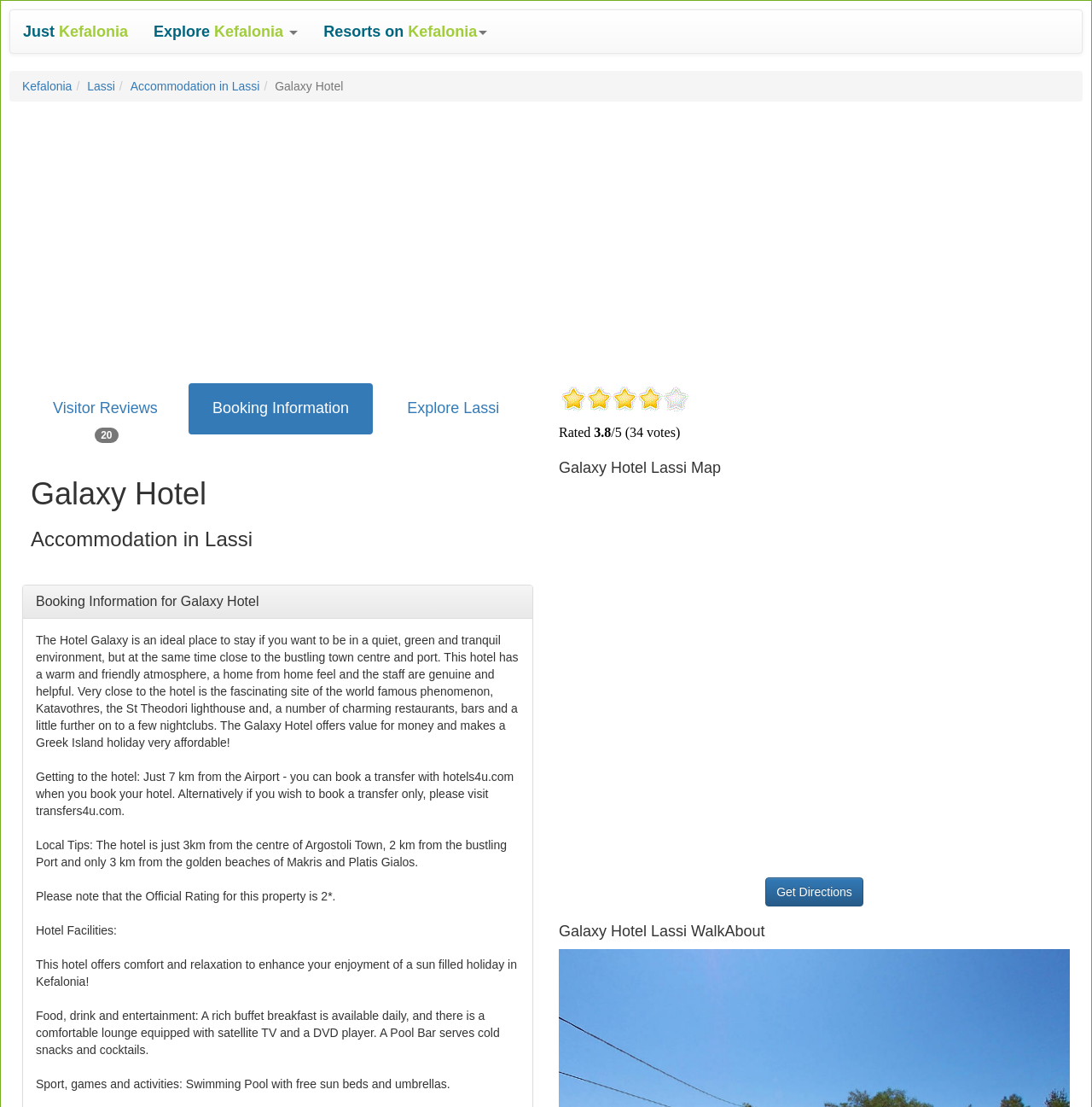What is available at the Pool Bar?
Examine the image and provide an in-depth answer to the question.

The availability of cold snacks and cocktails at the Pool Bar can be found in the StaticText element with the text 'Food, drink and entertainment: A rich buffet breakfast is available daily, and there is a comfortable lounge equipped with satellite TV and a DVD player. A Pool Bar serves cold snacks and cocktails.' at coordinates [0.033, 0.911, 0.458, 0.954].